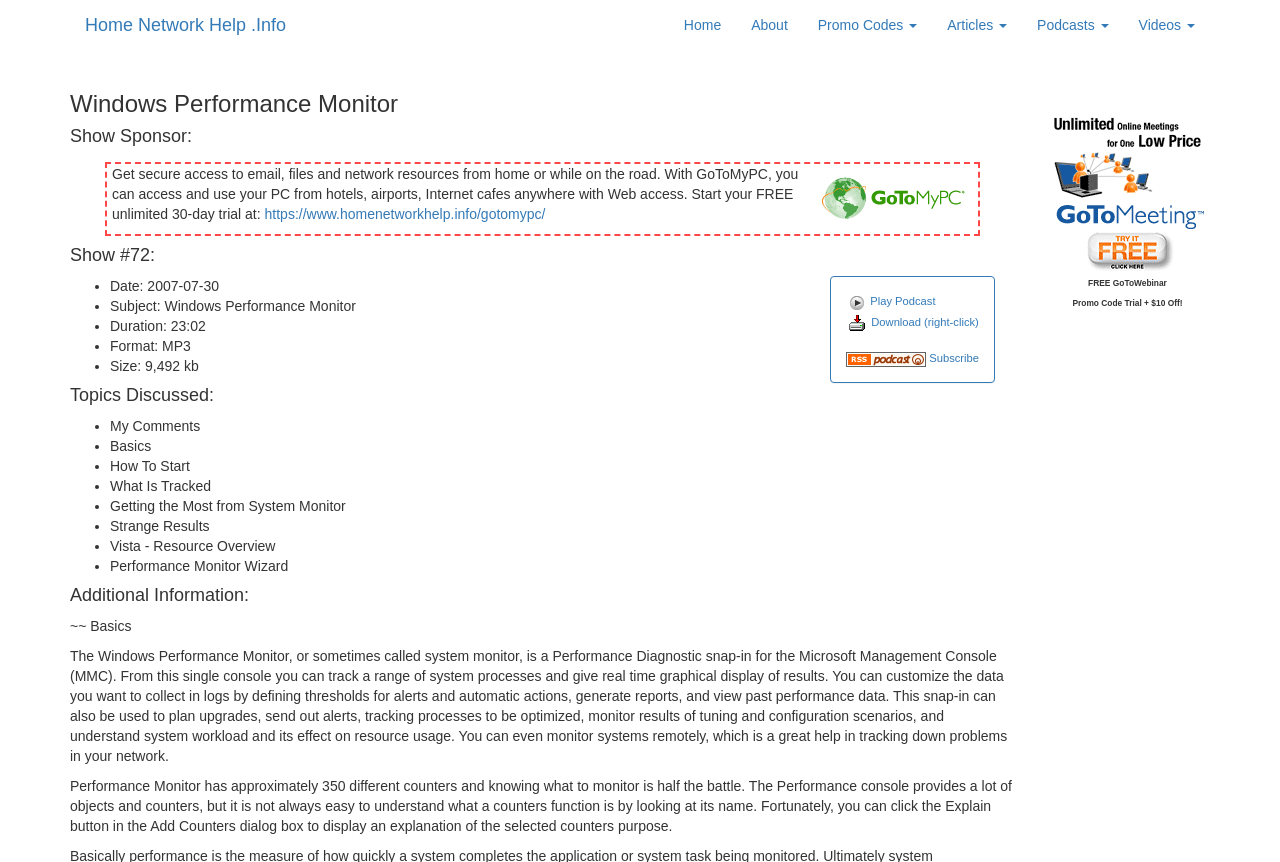Locate the bounding box coordinates of the clickable element to fulfill the following instruction: "Click on Subscribe to HomeNetworkHelp.Info Podcast link". Provide the coordinates as four float numbers between 0 and 1 in the format [left, top, right, bottom].

[0.661, 0.408, 0.765, 0.422]